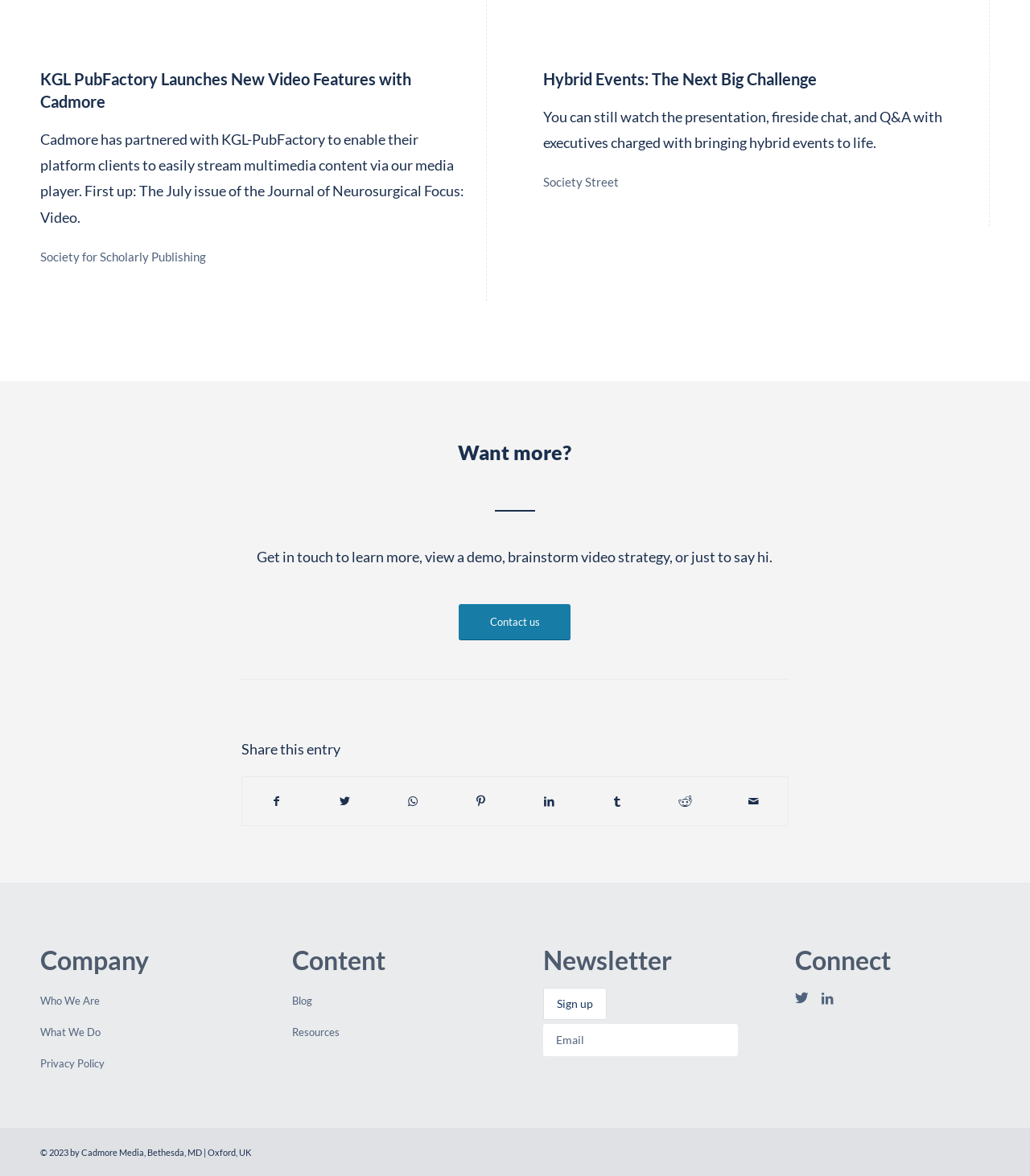Please specify the bounding box coordinates of the element that should be clicked to execute the given instruction: 'Sign up for the newsletter'. Ensure the coordinates are four float numbers between 0 and 1, expressed as [left, top, right, bottom].

[0.528, 0.84, 0.589, 0.868]